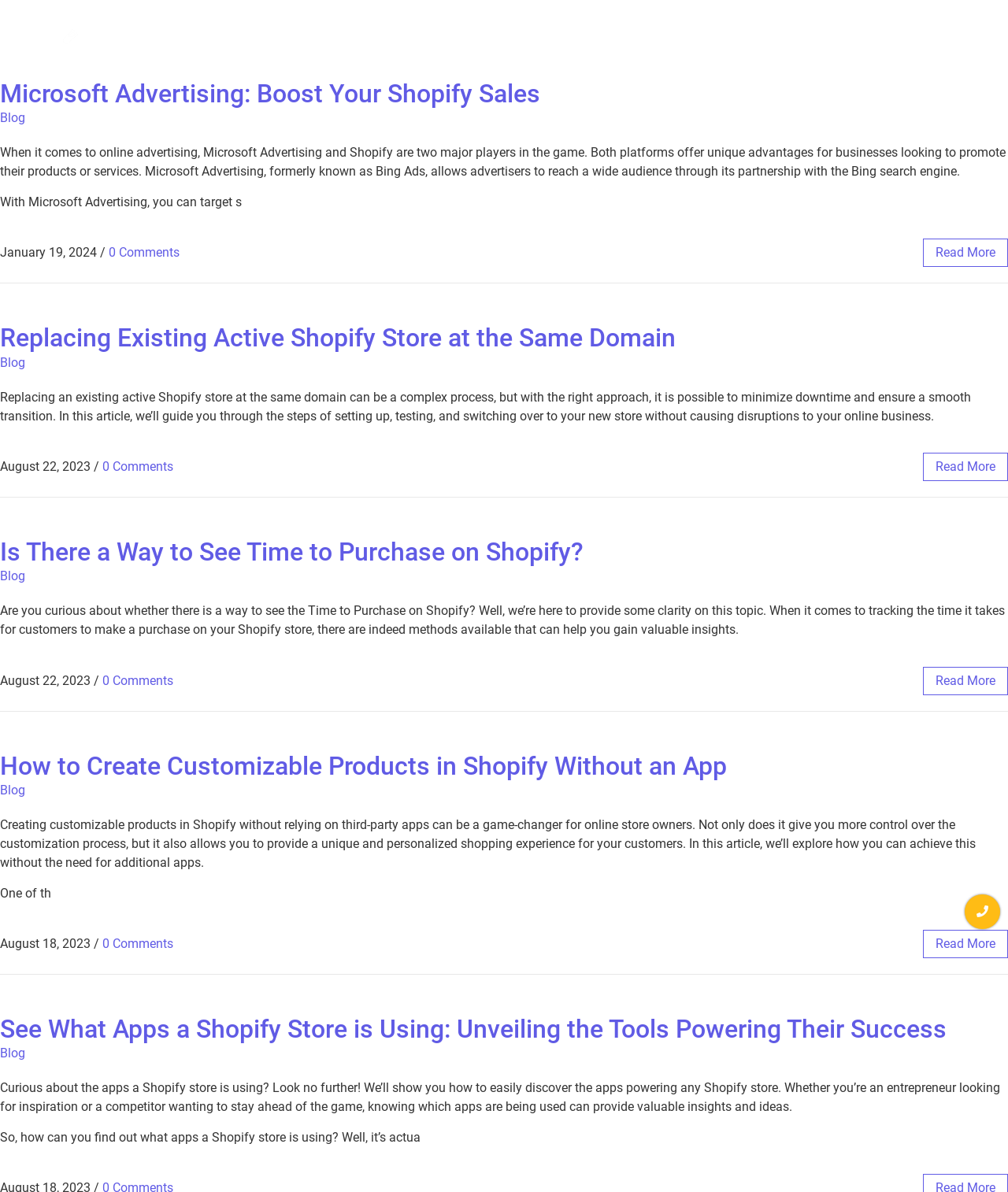Please determine the bounding box coordinates for the element that should be clicked to follow these instructions: "Read the article 'Microsoft Advertising: Boost Your Shopify Sales'".

[0.0, 0.066, 0.536, 0.091]